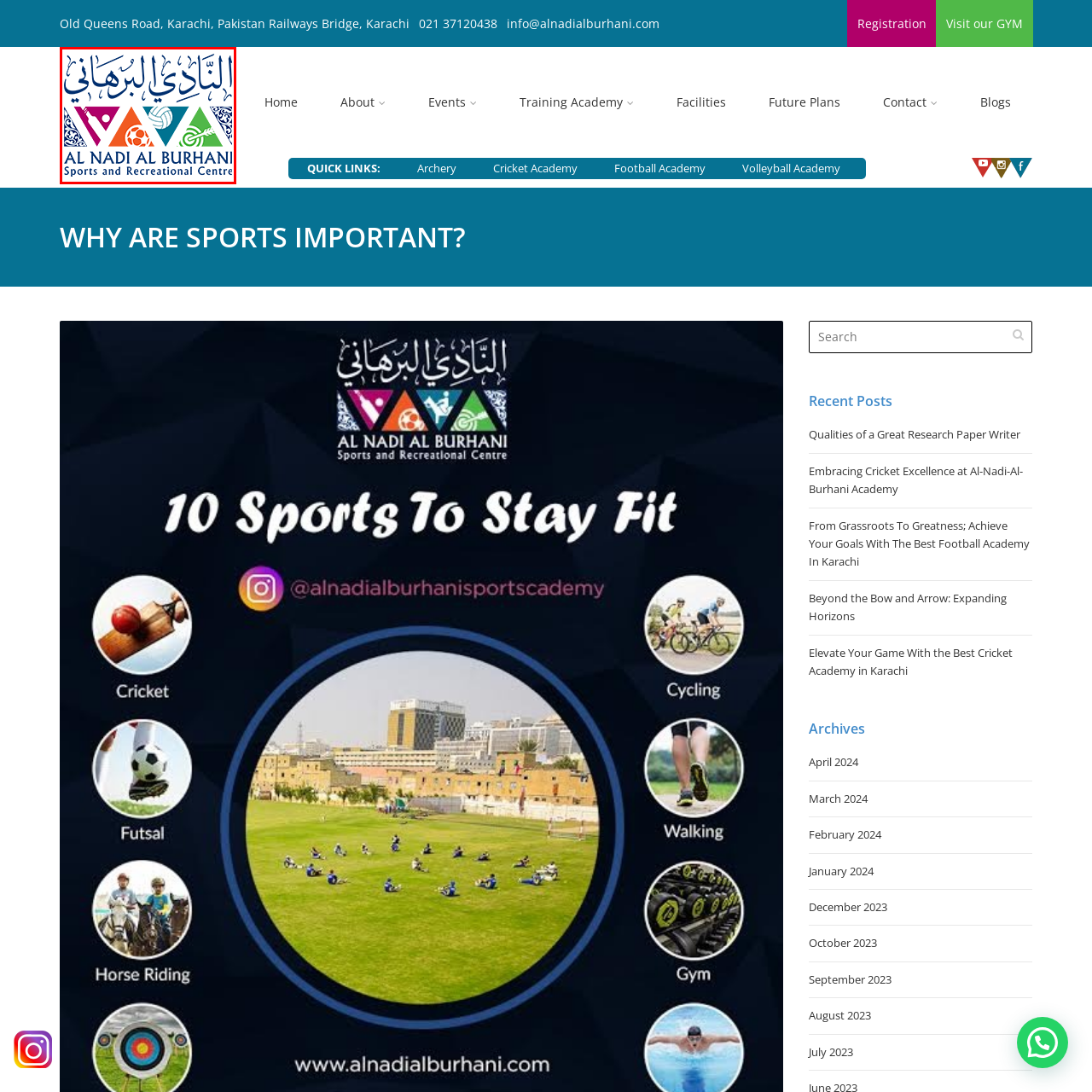Please scrutinize the image encapsulated by the red bounding box and provide an elaborate answer to the next question based on the details in the image: How many languages are used in the logo?

The name of the center is displayed in both Arabic and English, indicating that the logo uses two languages to cater to a diverse audience.